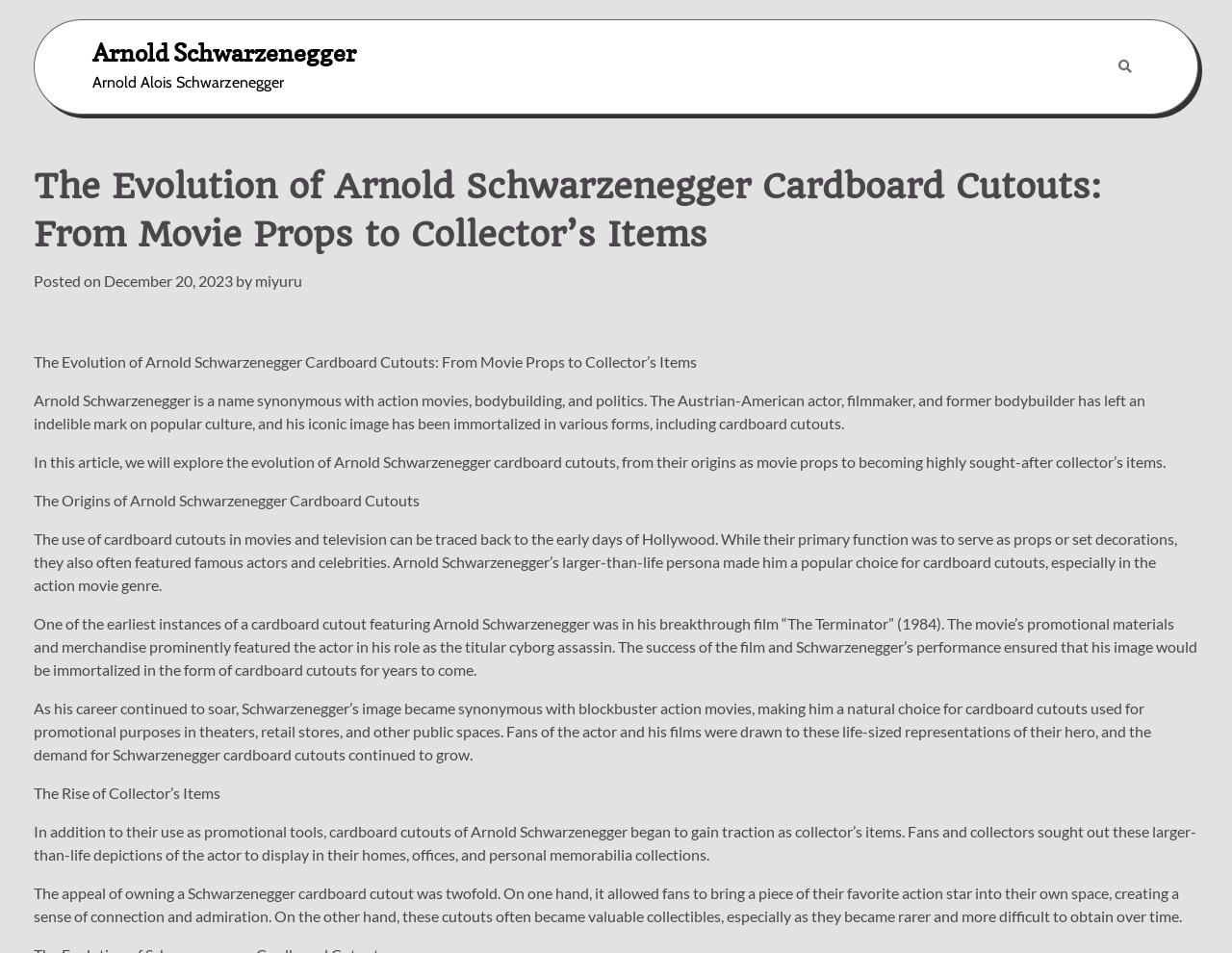In which year was the movie 'The Terminator' released?
Give a detailed and exhaustive answer to the question.

I found the answer by reading the text content of the webpage, specifically the section 'The Origins of Arnold Schwarzenegger Cardboard Cutouts', which mentions the release year of the movie 'The Terminator'.